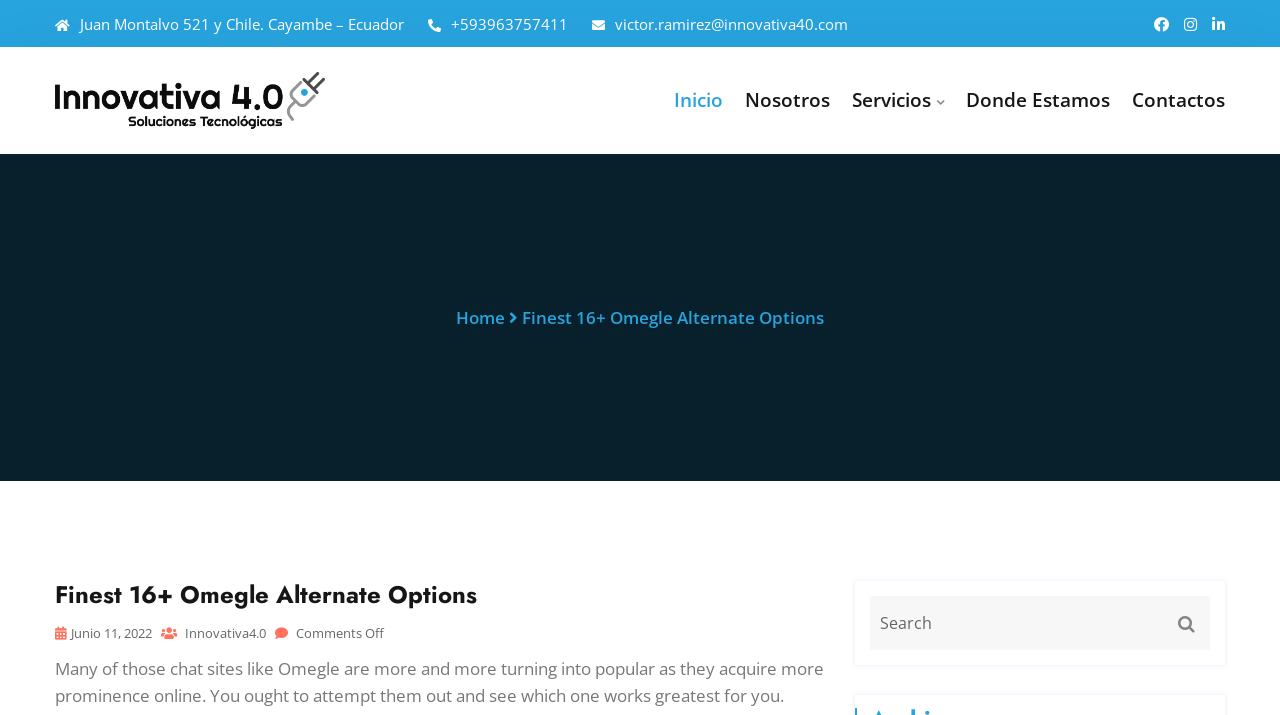Find and specify the bounding box coordinates that correspond to the clickable region for the instruction: "go to Contactos page".

[0.884, 0.119, 0.957, 0.162]